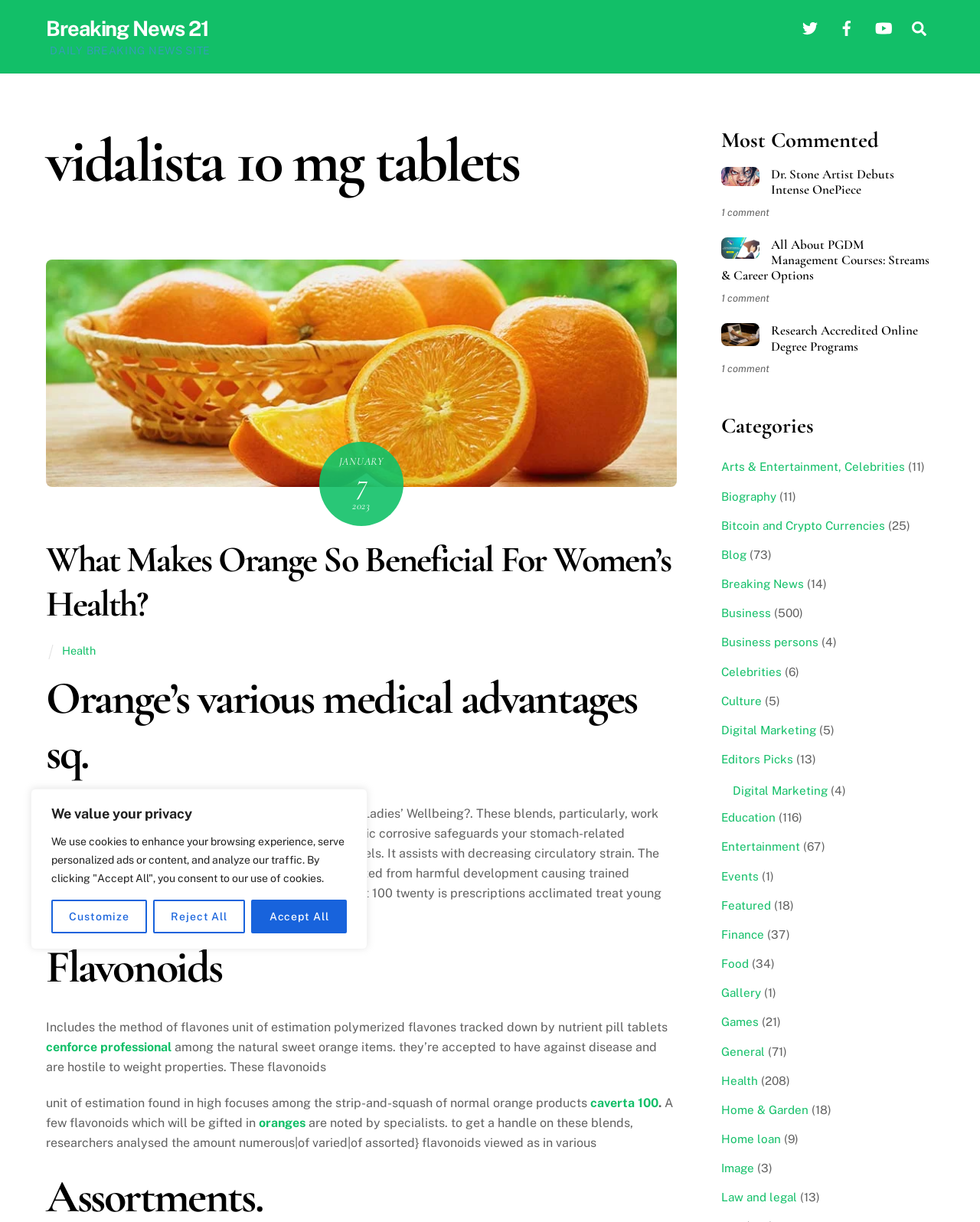Please look at the image and answer the question with a detailed explanation: What social media platforms are linked on the webpage?

The webpage has links to three social media platforms: Twitter, Facebook, and YouTube, as indicated by the images of their logos in the top-right corner of the webpage.